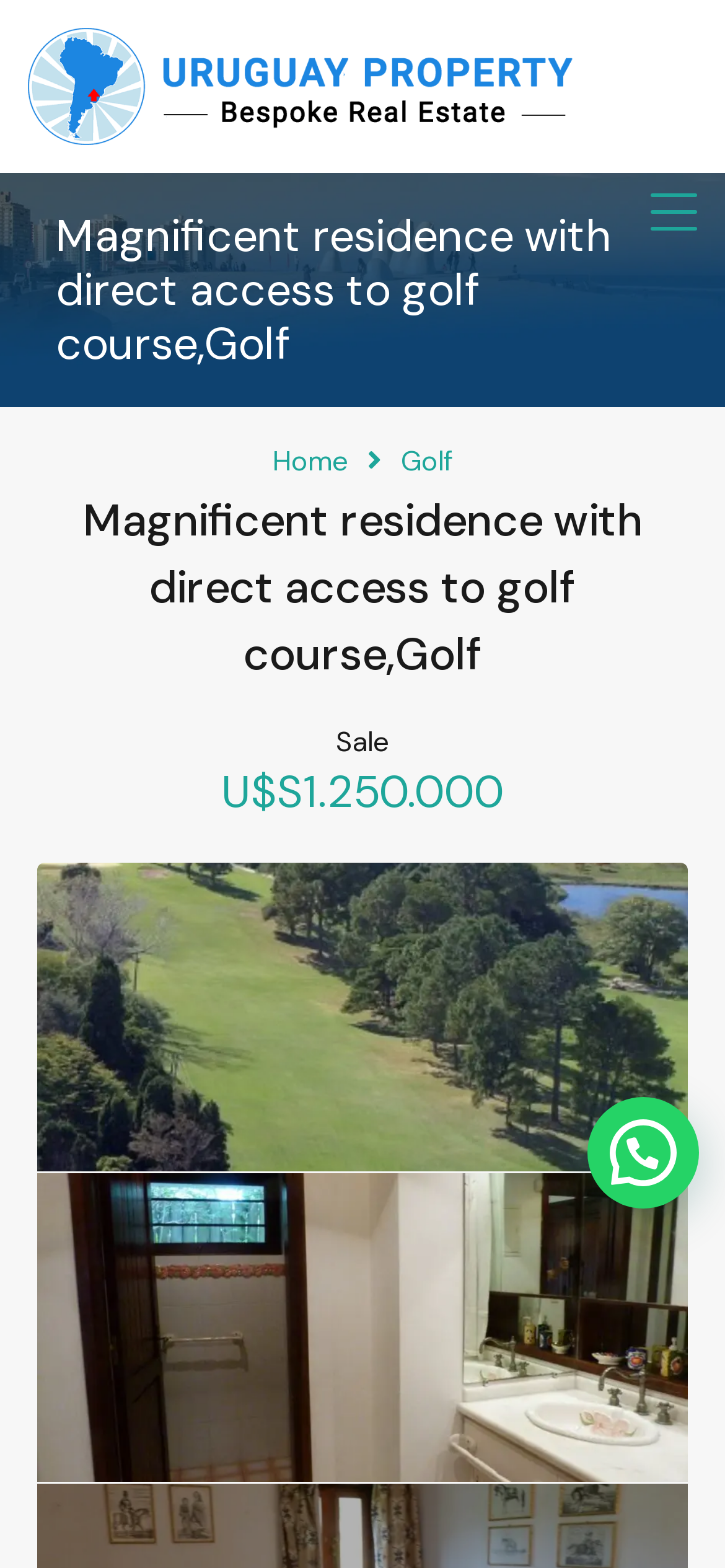Given the element description "title="Uruguay Property Partnership"" in the screenshot, predict the bounding box coordinates of that UI element.

[0.038, 0.07, 0.808, 0.094]